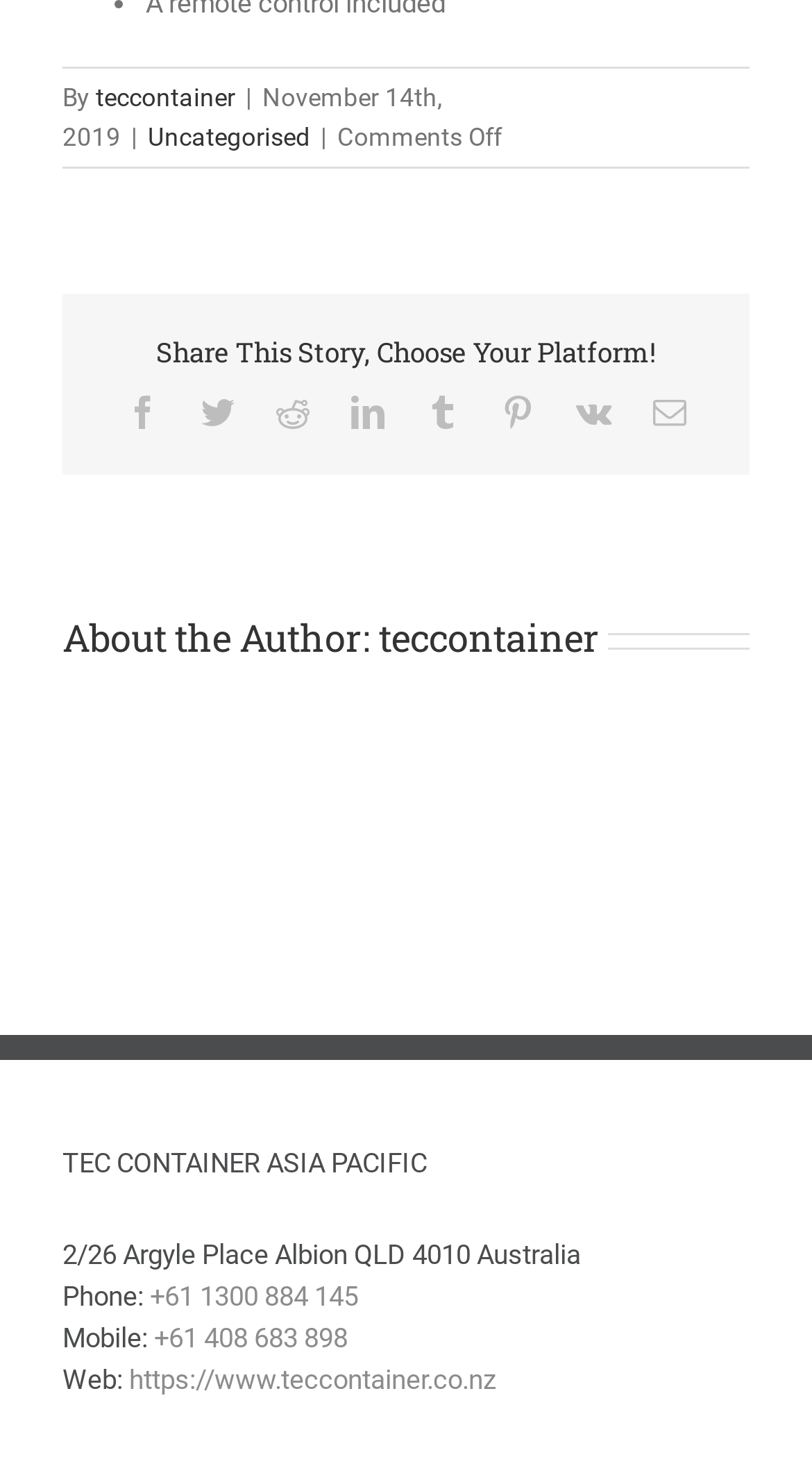Identify the bounding box of the UI component described as: "Facebook".

[0.155, 0.272, 0.196, 0.295]